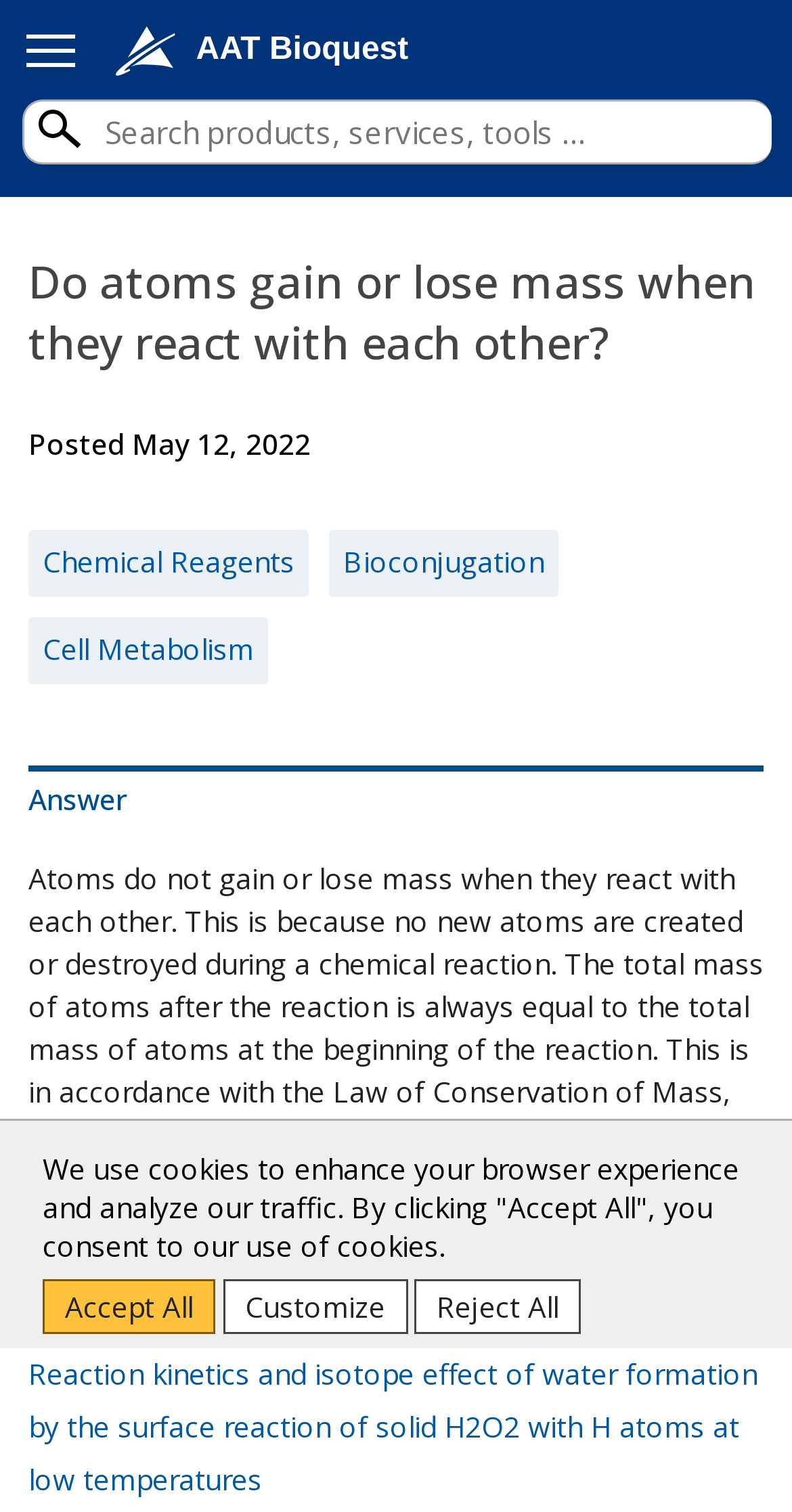What is the topic of the webpage?
Using the image, provide a detailed and thorough answer to the question.

Based on the webpage content, the topic is about atoms and chemical reactions, specifically whether atoms gain or lose mass when they react with each other.